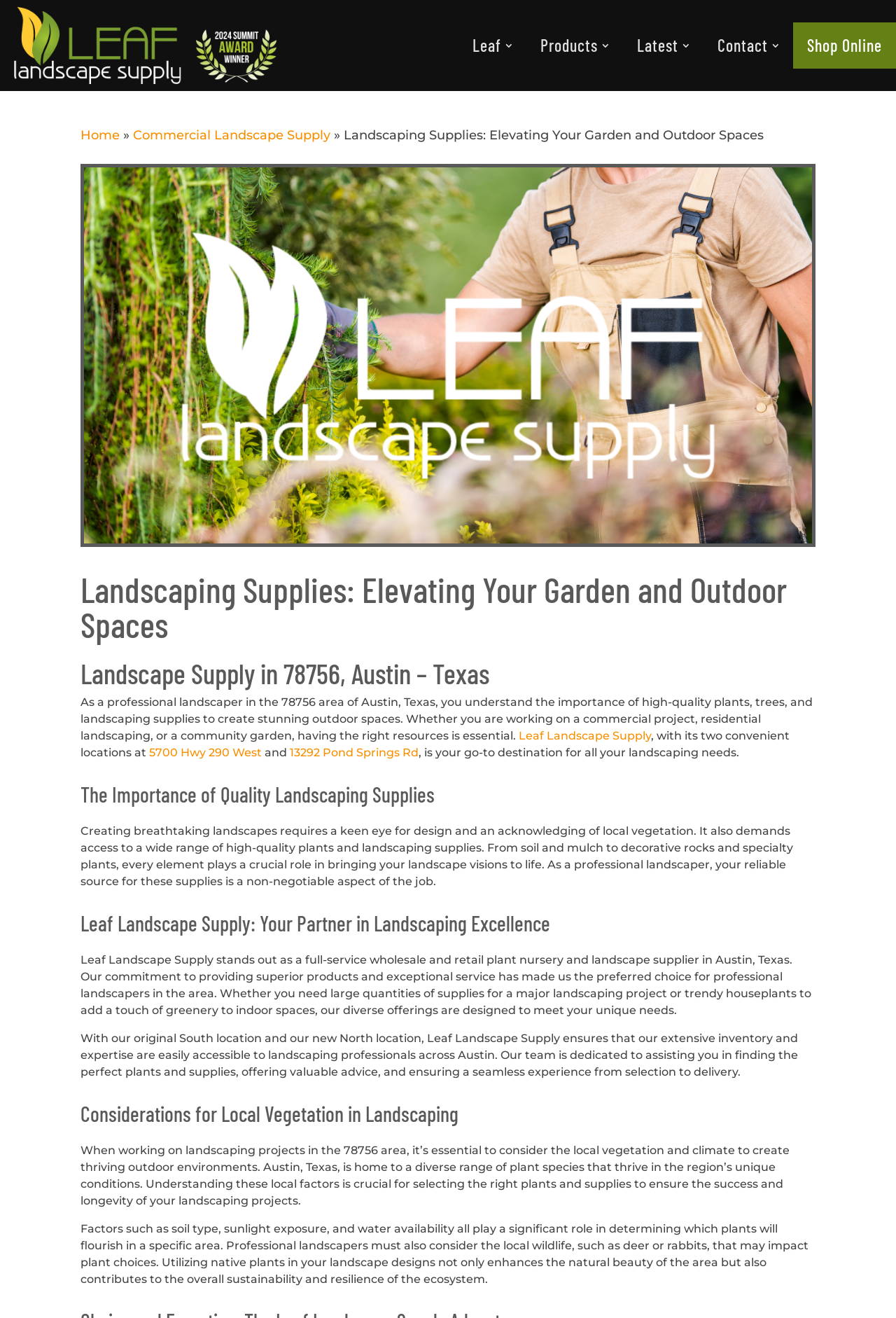Please identify the bounding box coordinates of the clickable element to fulfill the following instruction: "Click on the 'Home' link". The coordinates should be four float numbers between 0 and 1, i.e., [left, top, right, bottom].

[0.09, 0.097, 0.134, 0.108]